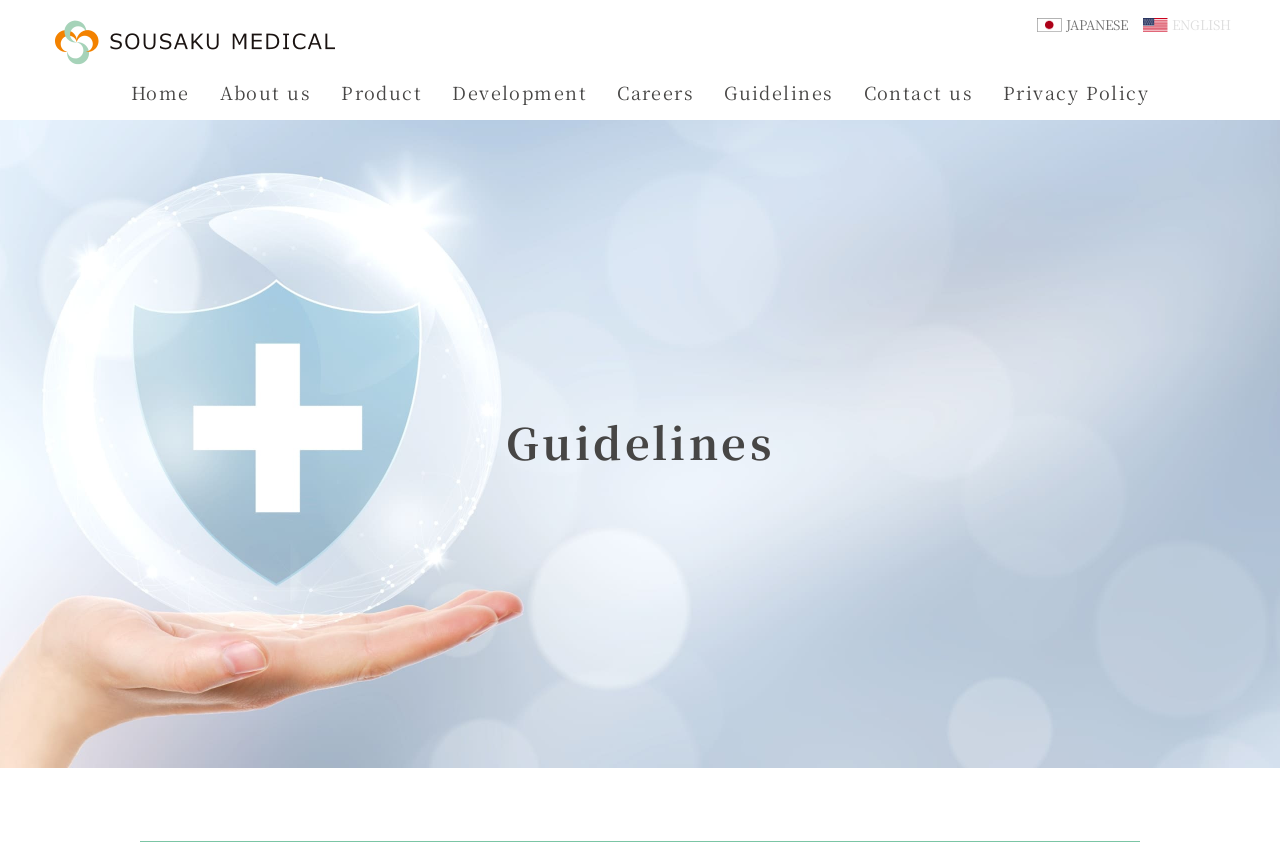Provide the bounding box coordinates of the section that needs to be clicked to accomplish the following instruction: "Select the 'About us' option."

[0.172, 0.094, 0.243, 0.125]